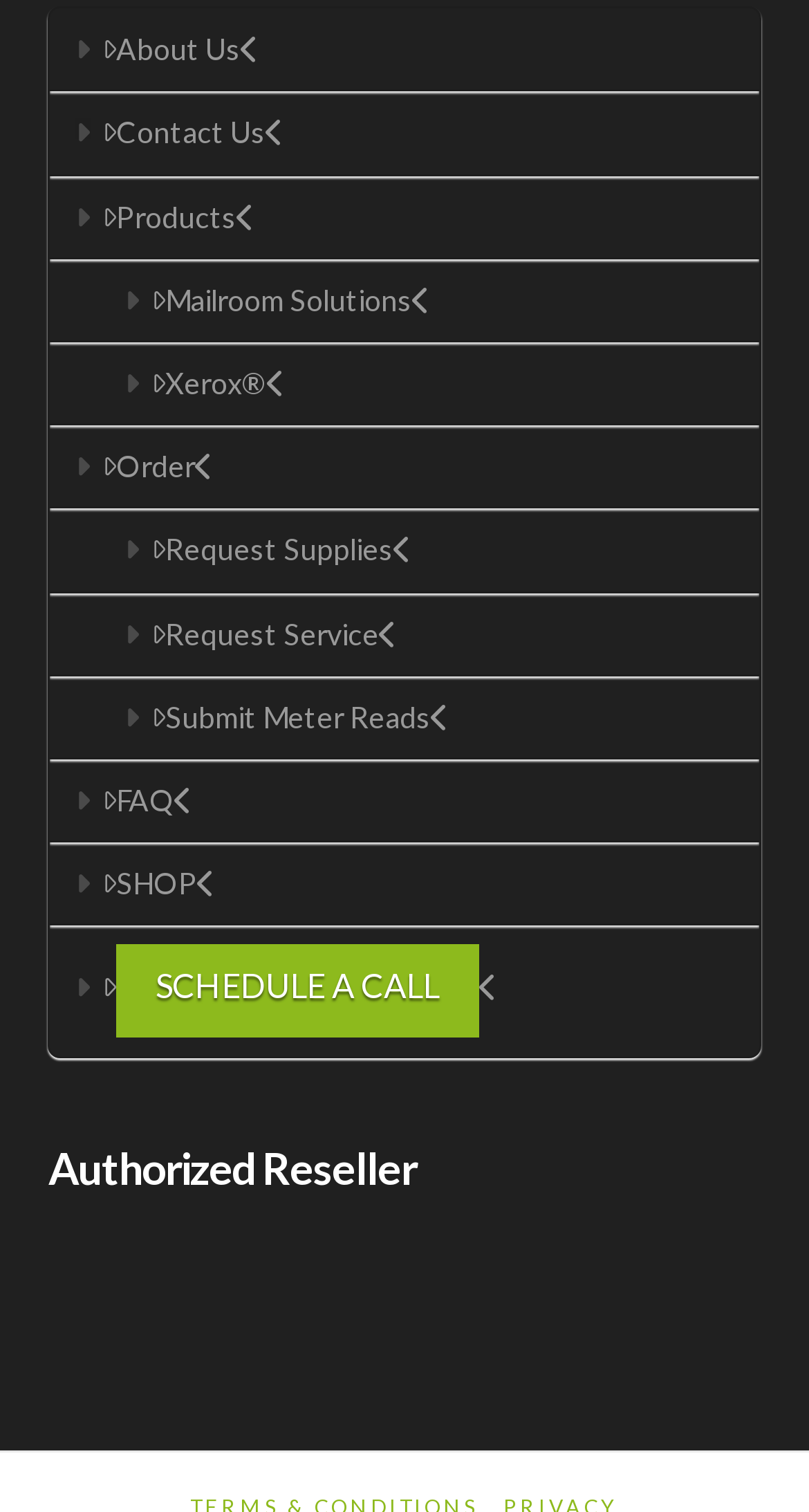Find the bounding box coordinates of the clickable element required to execute the following instruction: "Explore Products". Provide the coordinates as four float numbers between 0 and 1, i.e., [left, top, right, bottom].

[0.063, 0.116, 0.937, 0.171]